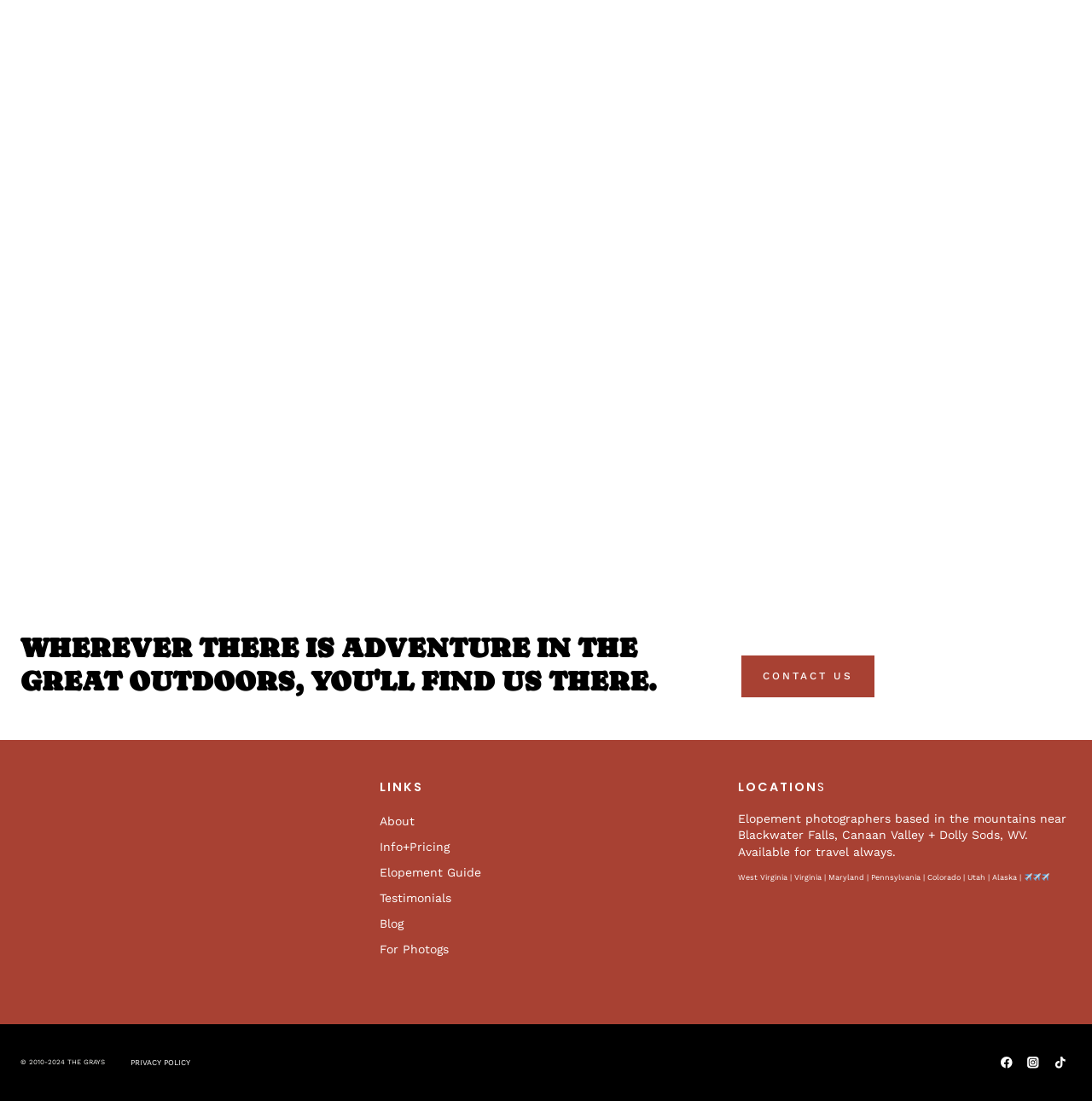Can you pinpoint the bounding box coordinates for the clickable element required for this instruction: "Check out Elopement Guide"? The coordinates should be four float numbers between 0 and 1, i.e., [left, top, right, bottom].

[0.347, 0.783, 0.44, 0.802]